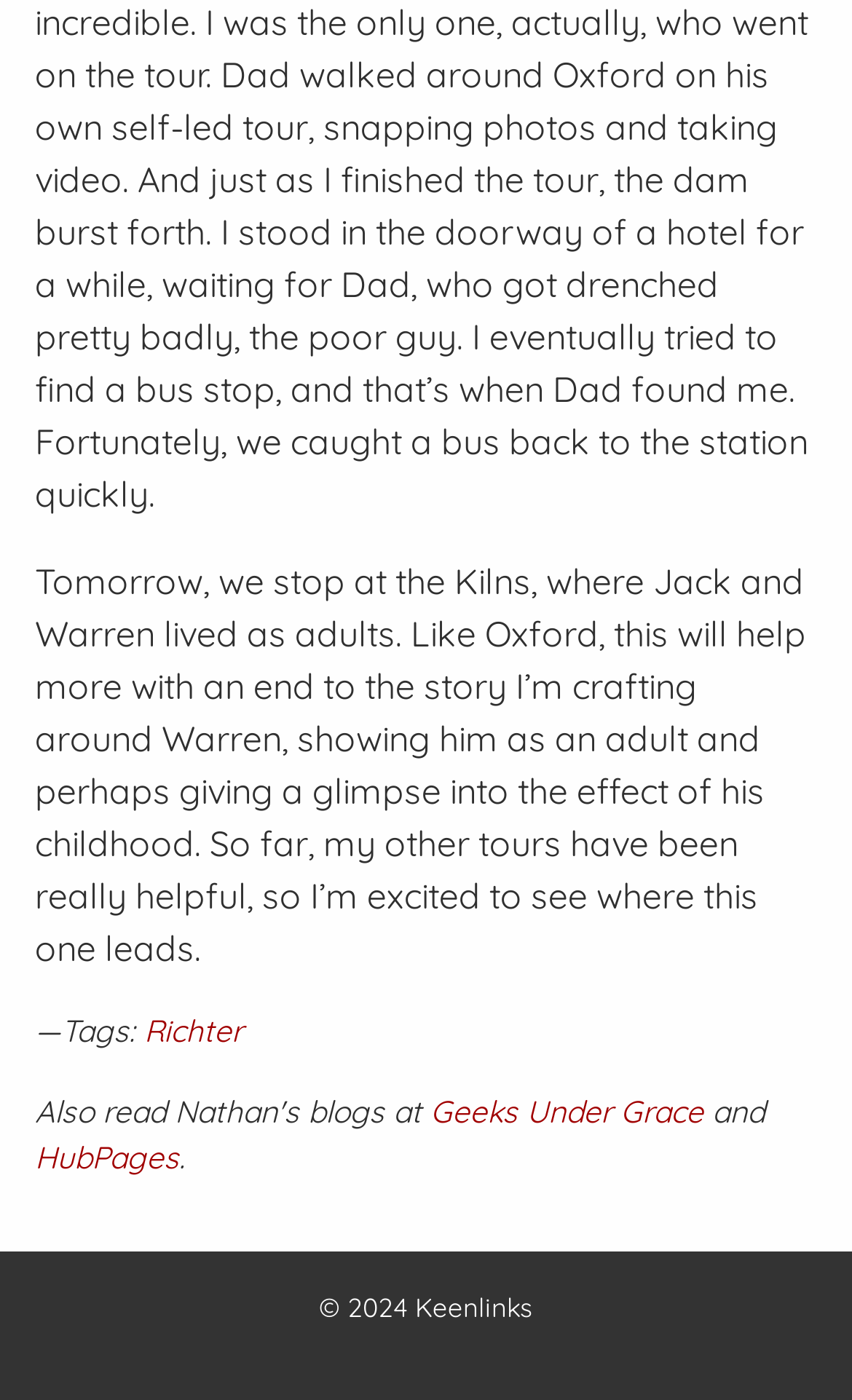What is the name of the link below the copyright information?
Kindly give a detailed and elaborate answer to the question.

The link 'Keenlinks' is located below the copyright information, with the text '© 2024' above it, indicating that 'Keenlinks' is a related link or resource.